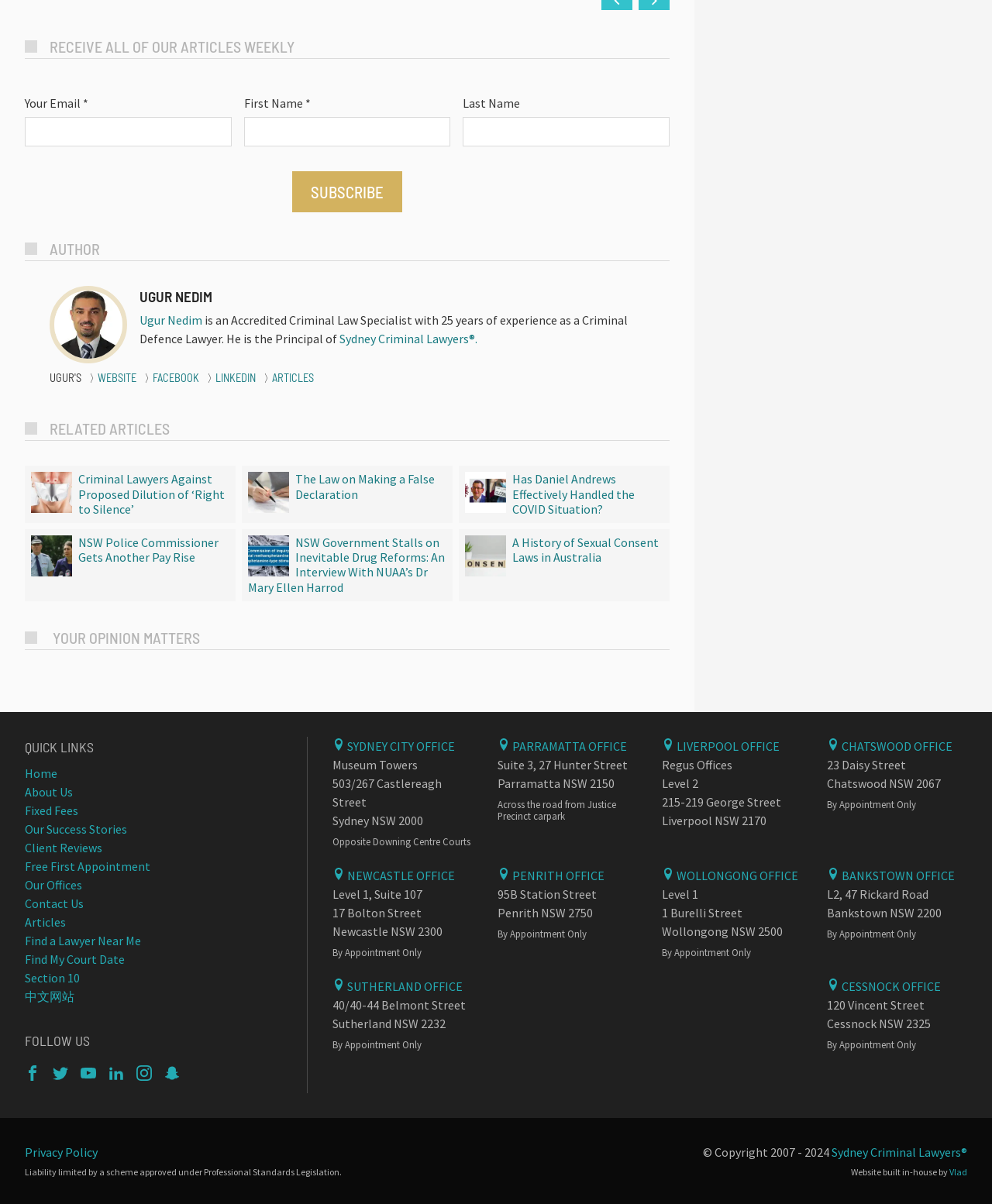What is the name of the law firm?
From the screenshot, provide a brief answer in one word or phrase.

Sydney Criminal Lawyers